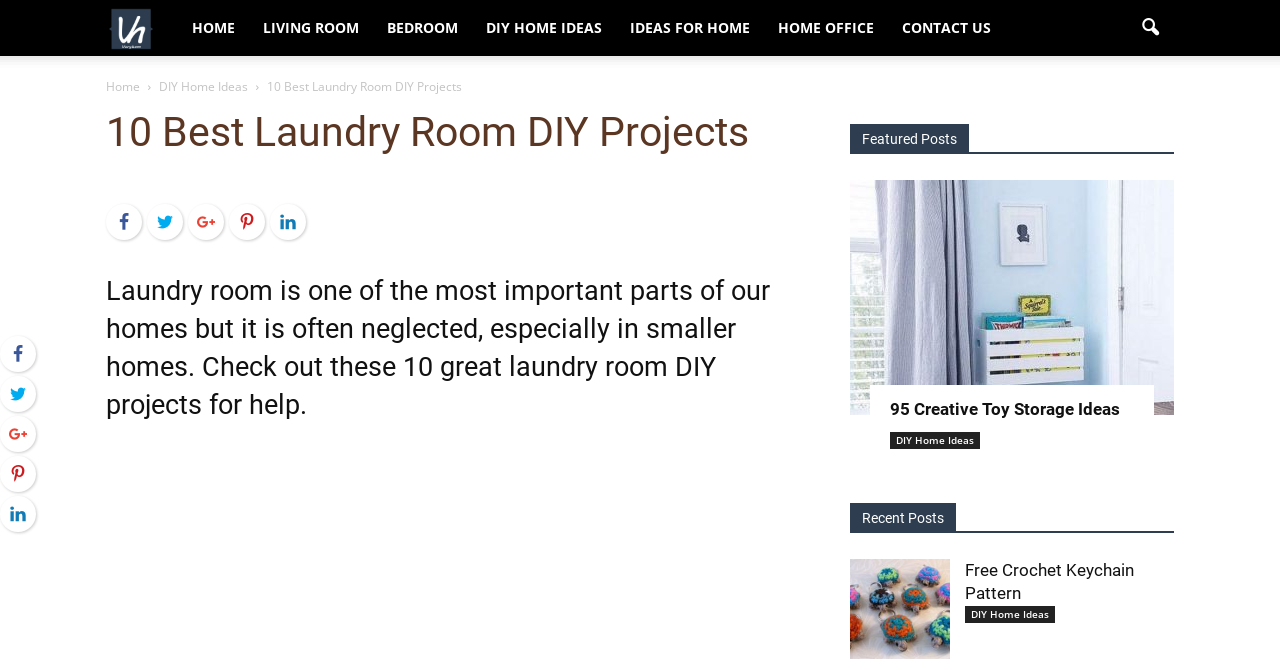Can you specify the bounding box coordinates for the region that should be clicked to fulfill this instruction: "Click on the 'DIY HOME IDEAS' link".

[0.369, 0.0, 0.481, 0.084]